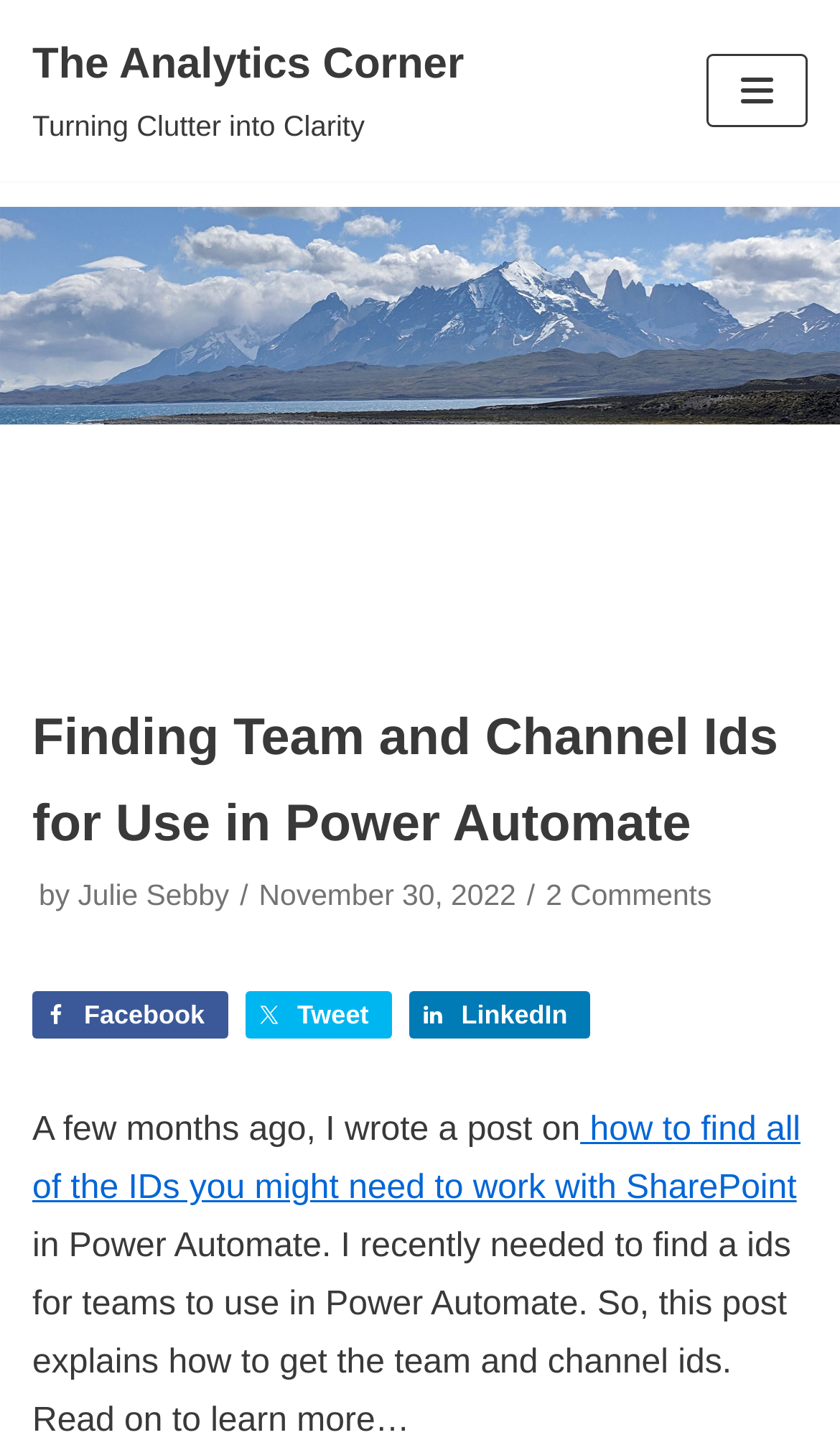Respond to the question below with a single word or phrase:
What is the name of the blog?

The Analytics Corner